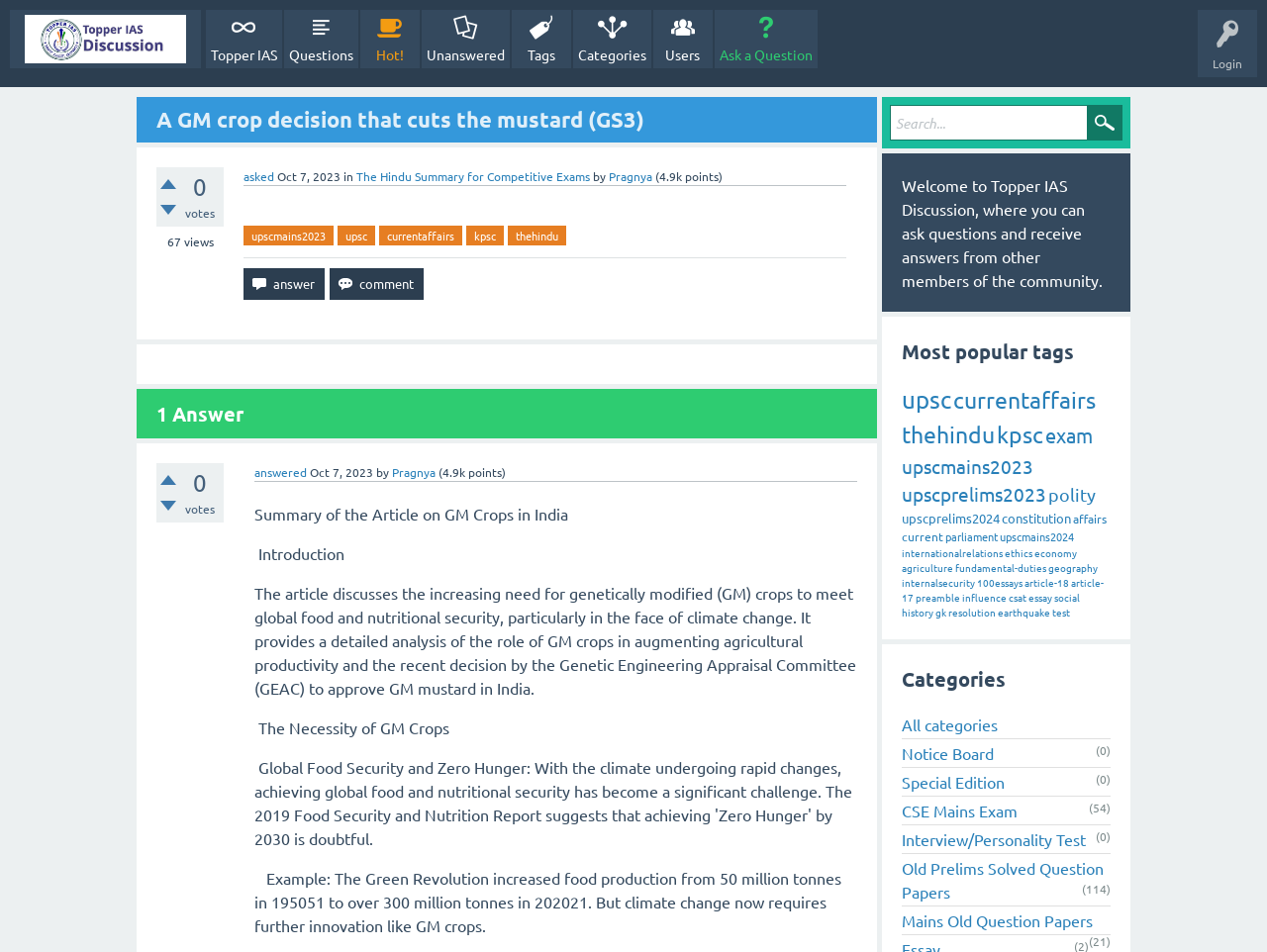What is the title of the discussion?
Please answer the question as detailed as possible.

The title of the discussion can be found in the heading element with bounding box coordinates [0.123, 0.11, 0.652, 0.141]. It is 'A GM crop decision that cuts the mustard (GS3)'.